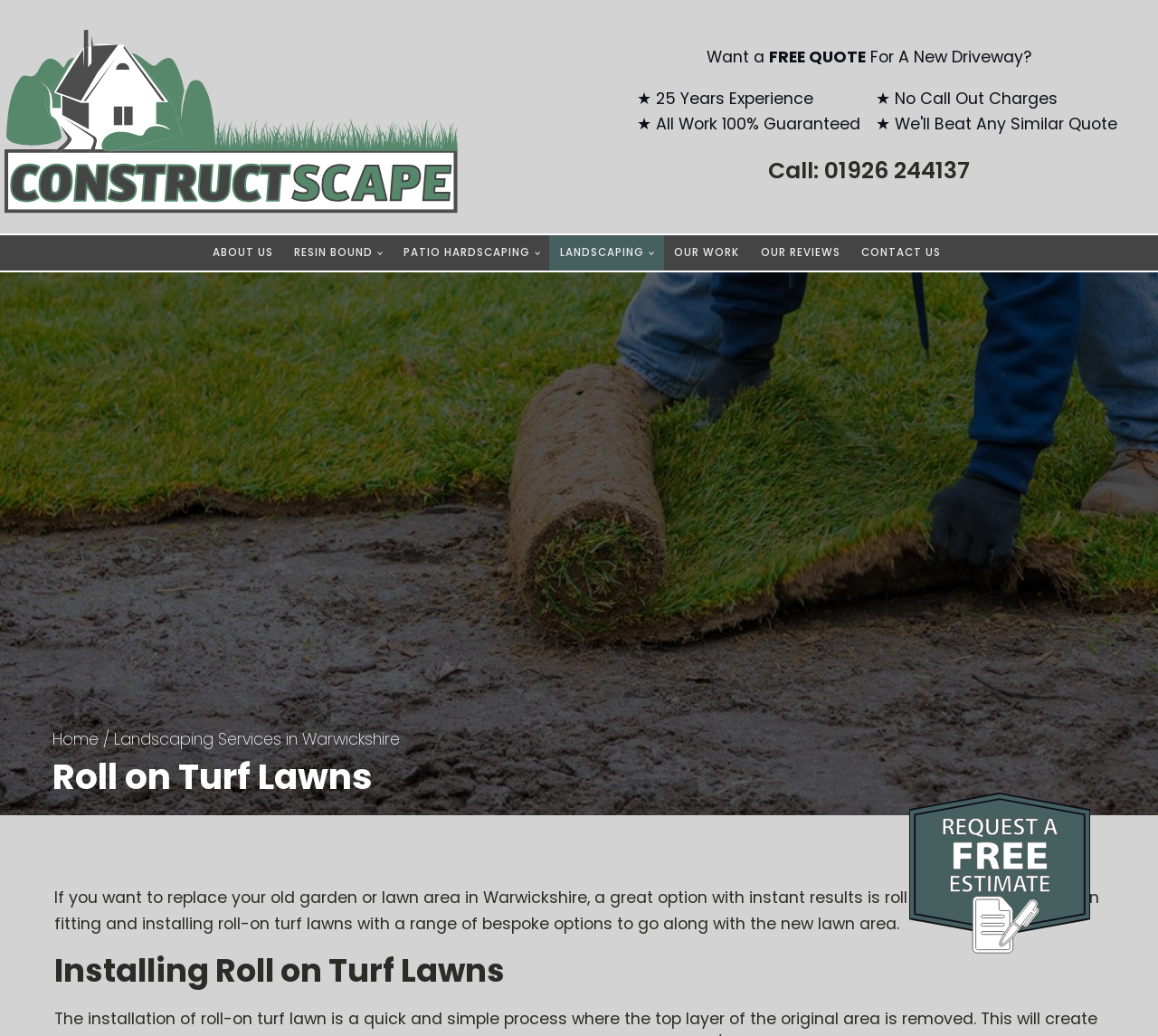Find the bounding box coordinates of the clickable area required to complete the following action: "Learn more about 'Landscaping Services in Warwickshire'".

[0.098, 0.702, 0.345, 0.724]